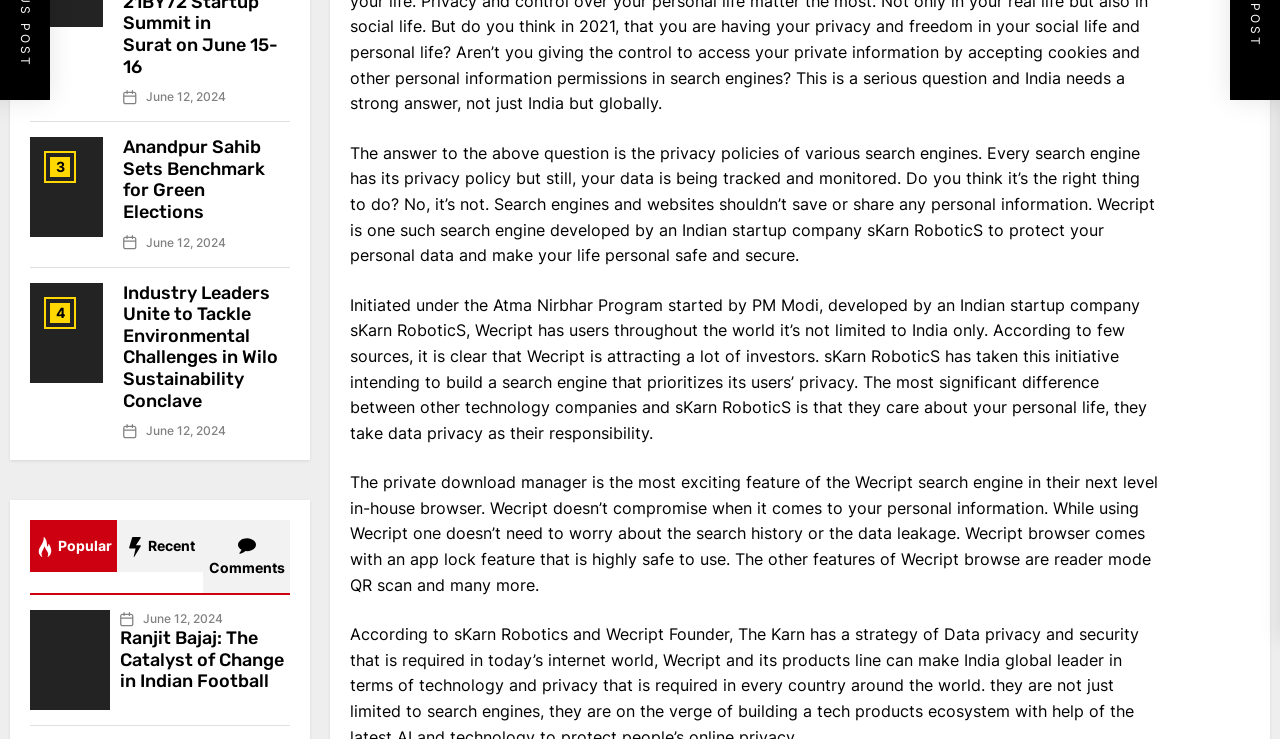Bounding box coordinates are specified in the format (top-left x, top-left y, bottom-right x, bottom-right y). All values are floating point numbers bounded between 0 and 1. Please provide the bounding box coordinate of the region this sentence describes: Popular

[0.023, 0.704, 0.091, 0.774]